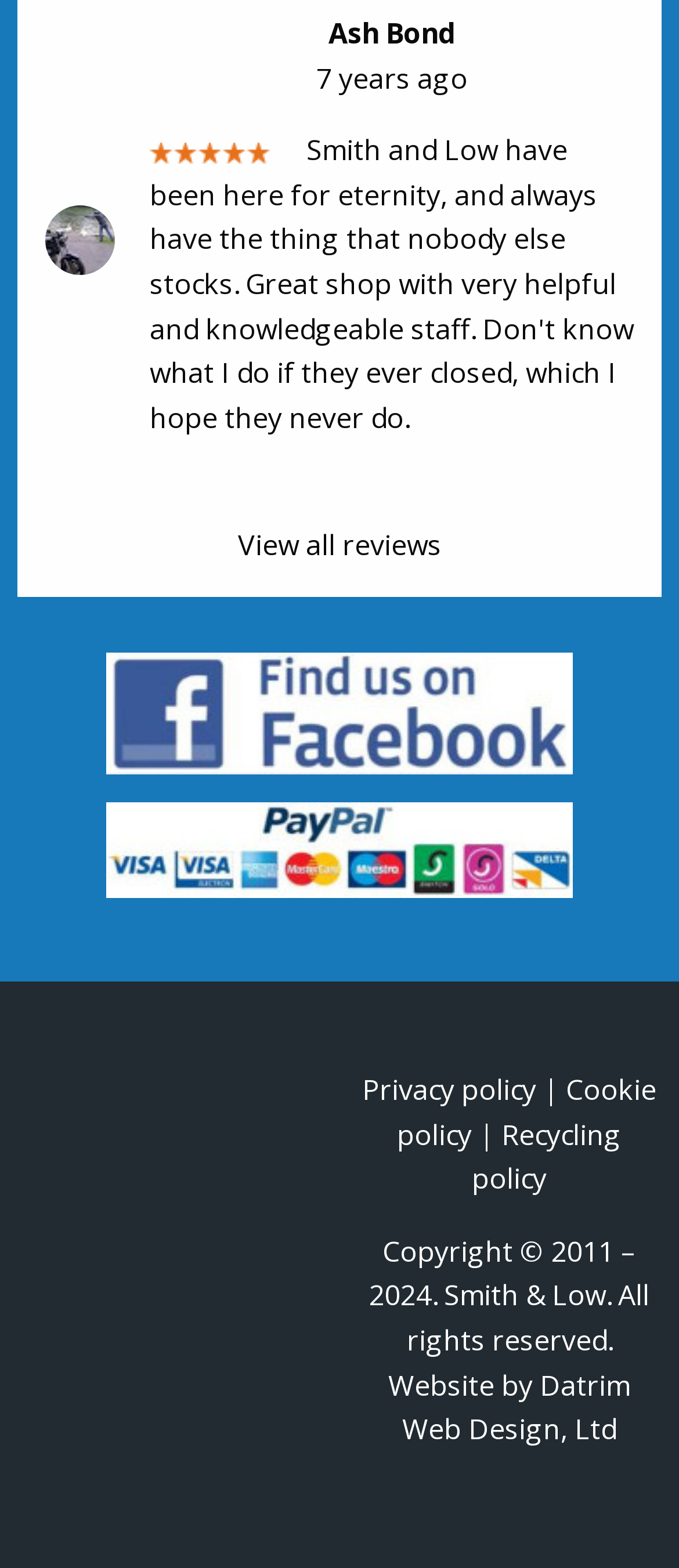Find the bounding box of the web element that fits this description: "View all reviews".

[0.35, 0.336, 0.65, 0.36]